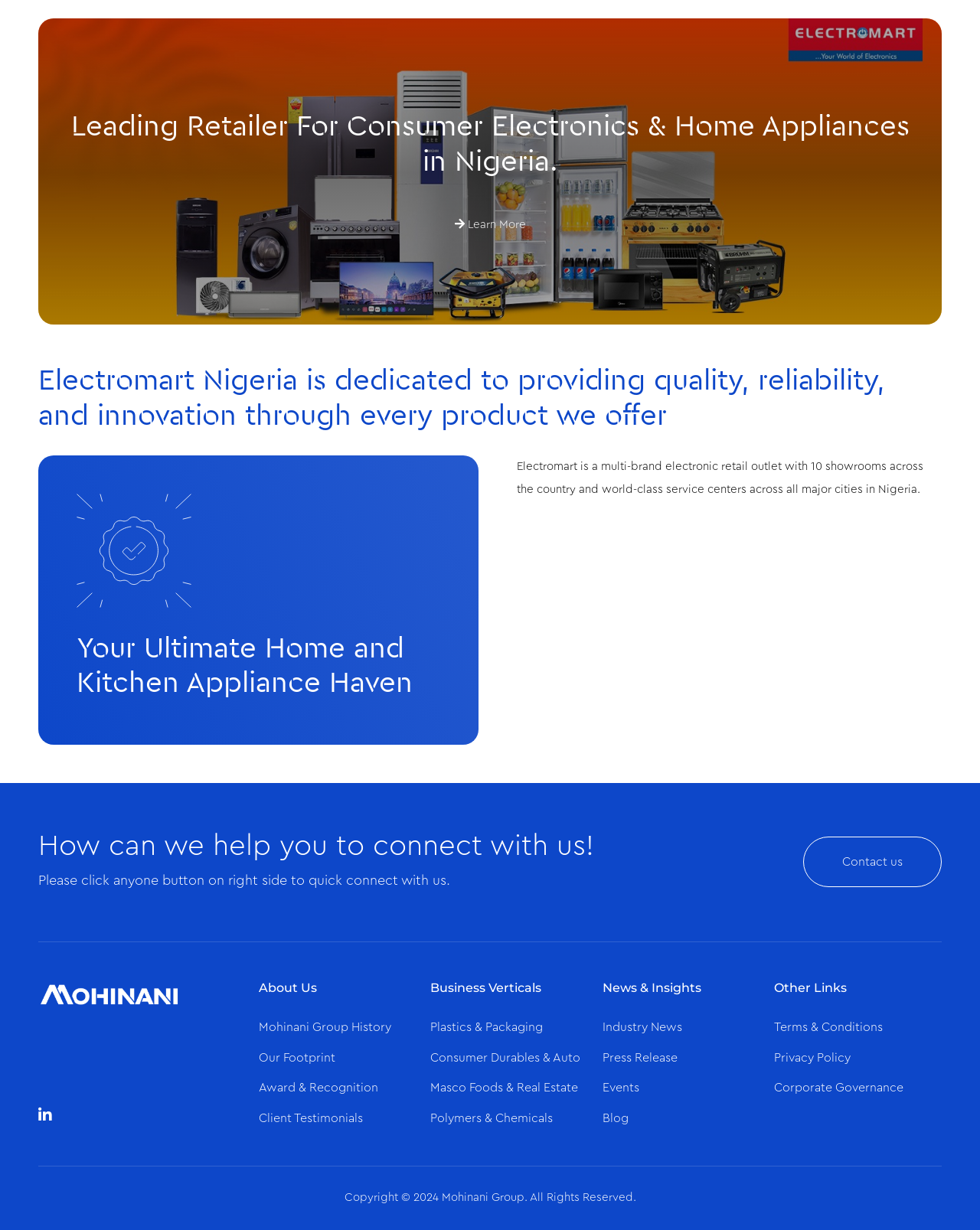What is the name of the group that owns Electromart?
Please provide a detailed and comprehensive answer to the question.

The link 'Mohinani Logo' and the image 'Mohinani Logo' suggest that the group that owns Electromart is the Mohinani Group.